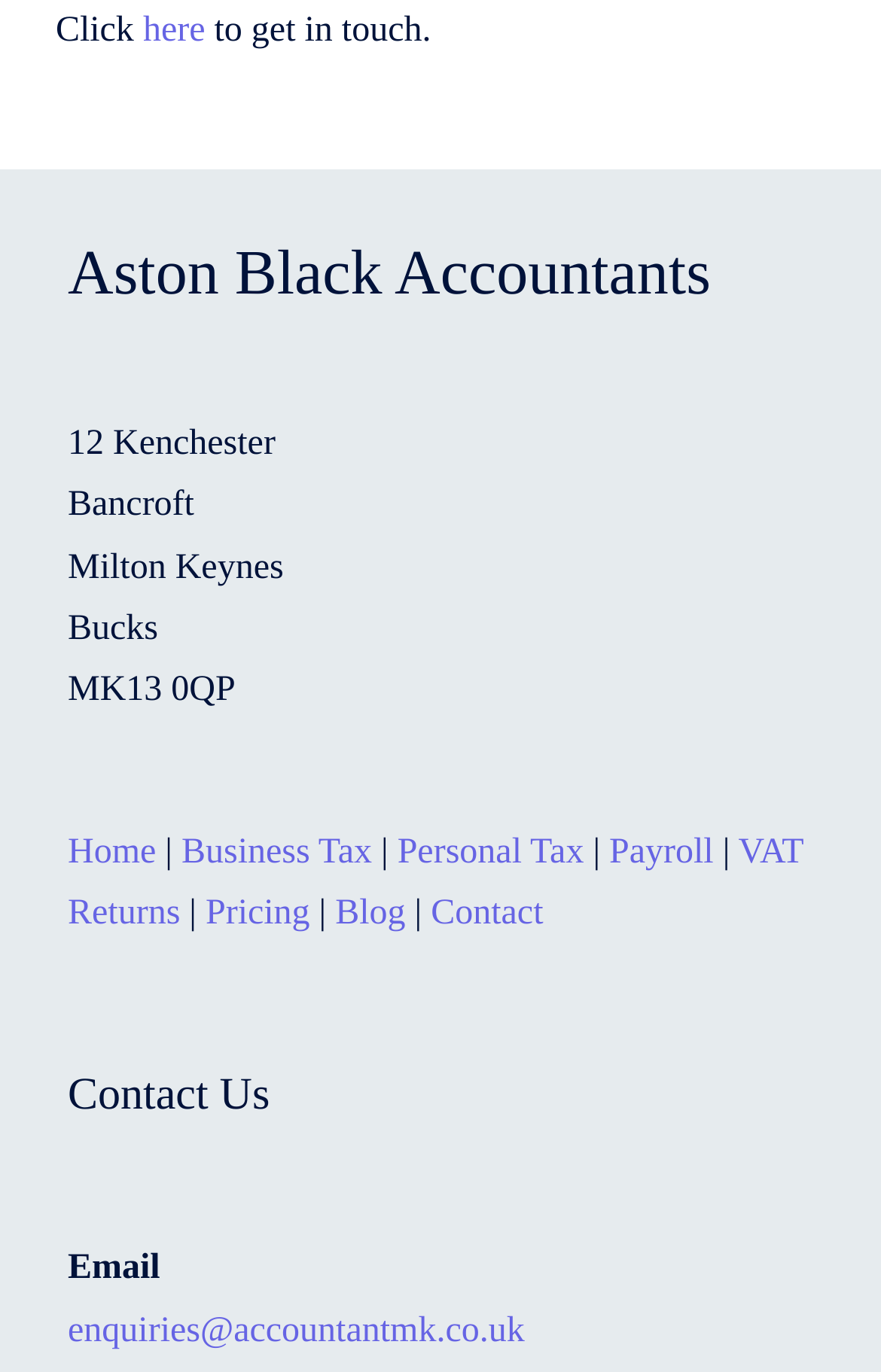Provide a single word or phrase to answer the given question: 
What is the address of the accountancy firm?

12 Kenchester, Bancroft, Milton Keynes, Bucks, MK13 0QP